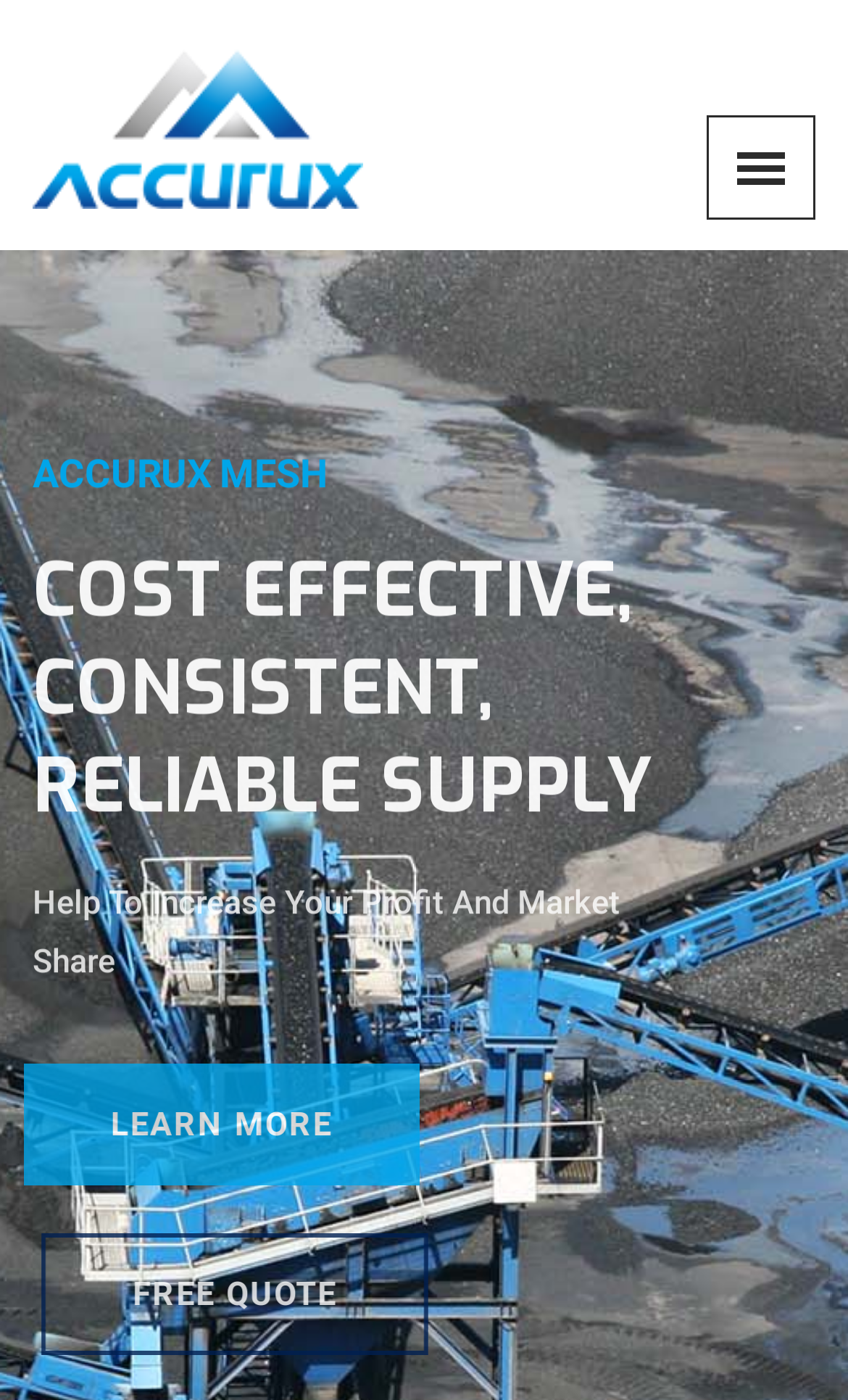Using the element description provided, determine the bounding box coordinates in the format (top-left x, top-left y, bottom-right x, bottom-right y). Ensure that all values are floating point numbers between 0 and 1. Element description: alt="logo_not_found"

[0.038, 0.076, 0.428, 0.104]